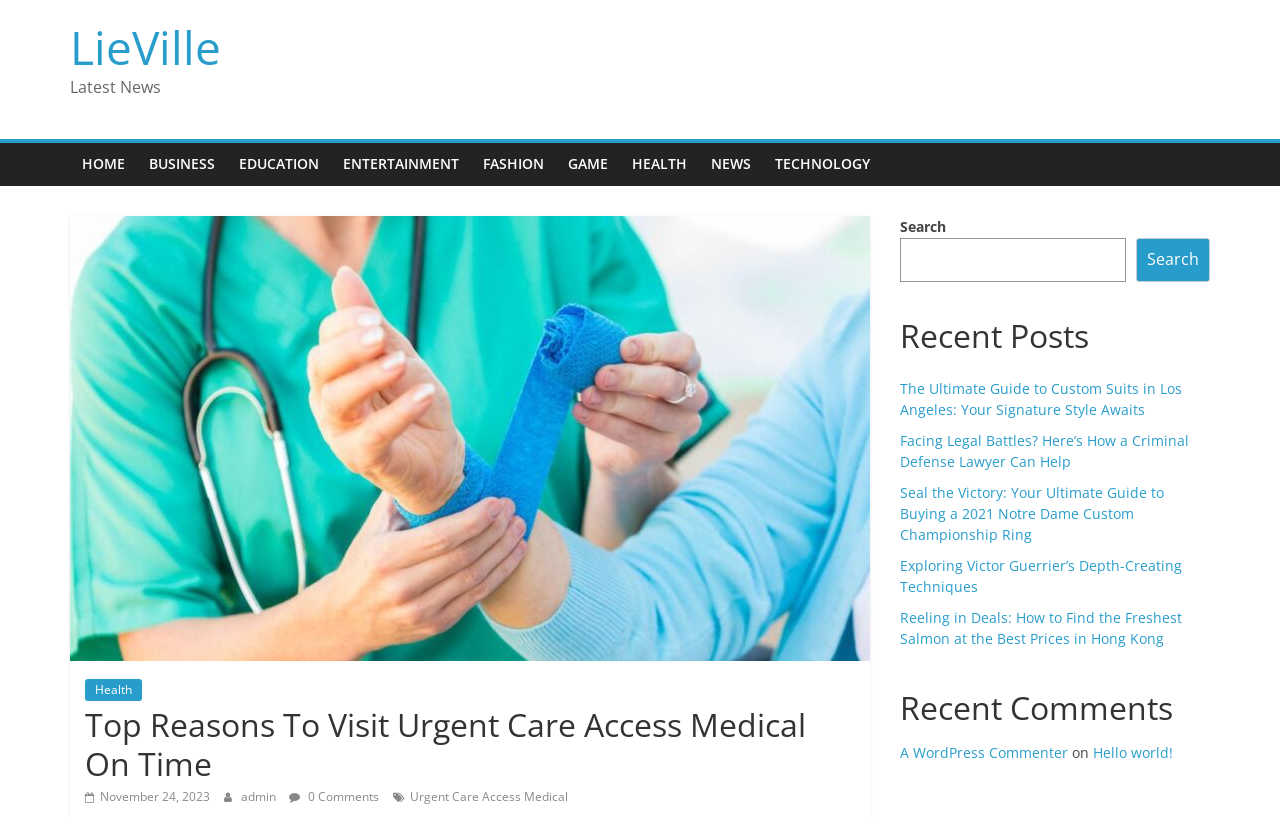What is the purpose of the search box?
Please give a detailed and elaborate answer to the question.

The search box is a text input field that allows users to enter keywords or phrases to search for specific content within the website. It is typically located in the top-right corner of the webpage and is accompanied by a search button.